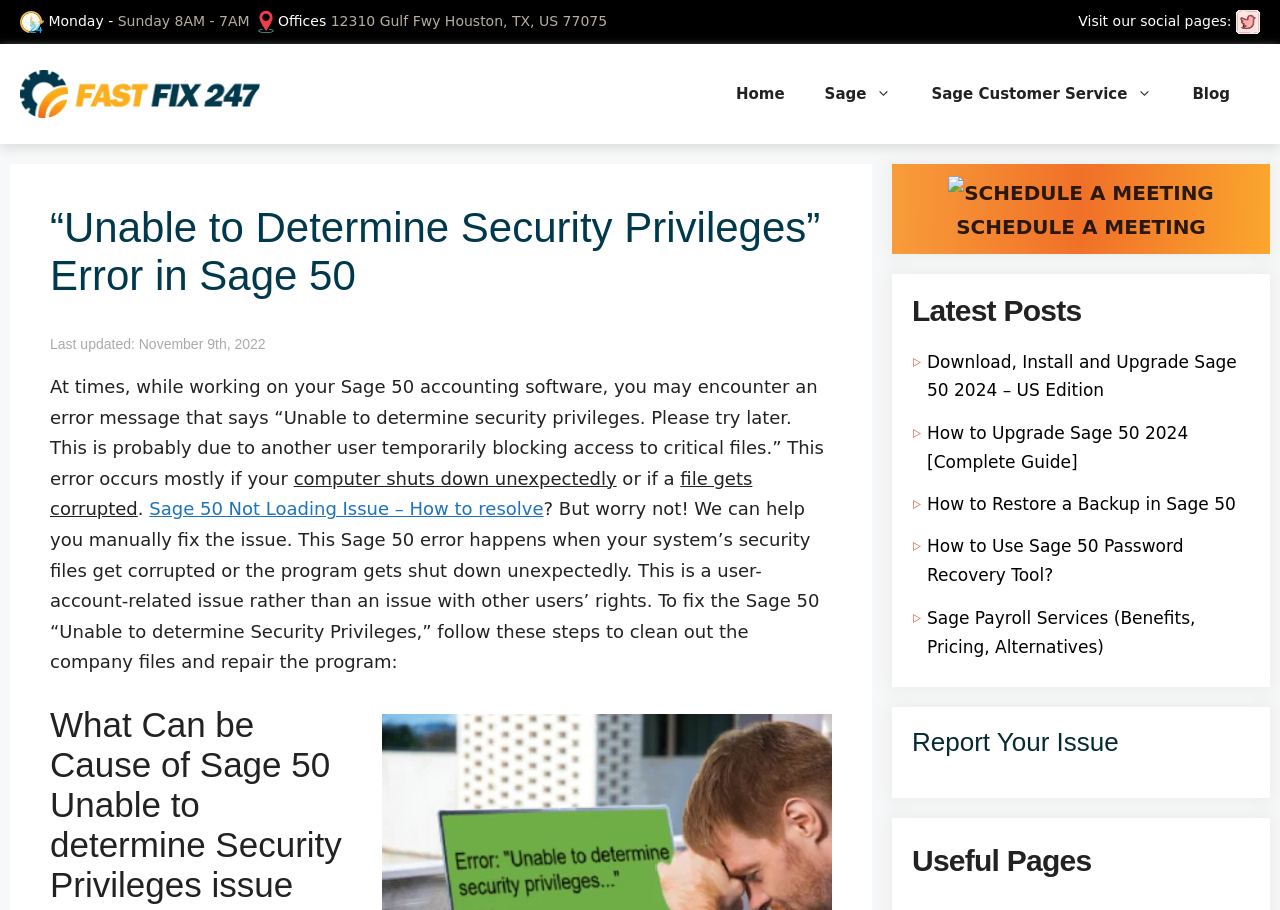What is the purpose of the 'Schedule a meeting' button?
Please elaborate on the answer to the question with detailed information.

The 'Schedule a meeting' button is likely used to schedule a meeting with the support team or experts to resolve Sage 50 issues, as it is placed in a section that provides solutions to the error discussed on the webpage.